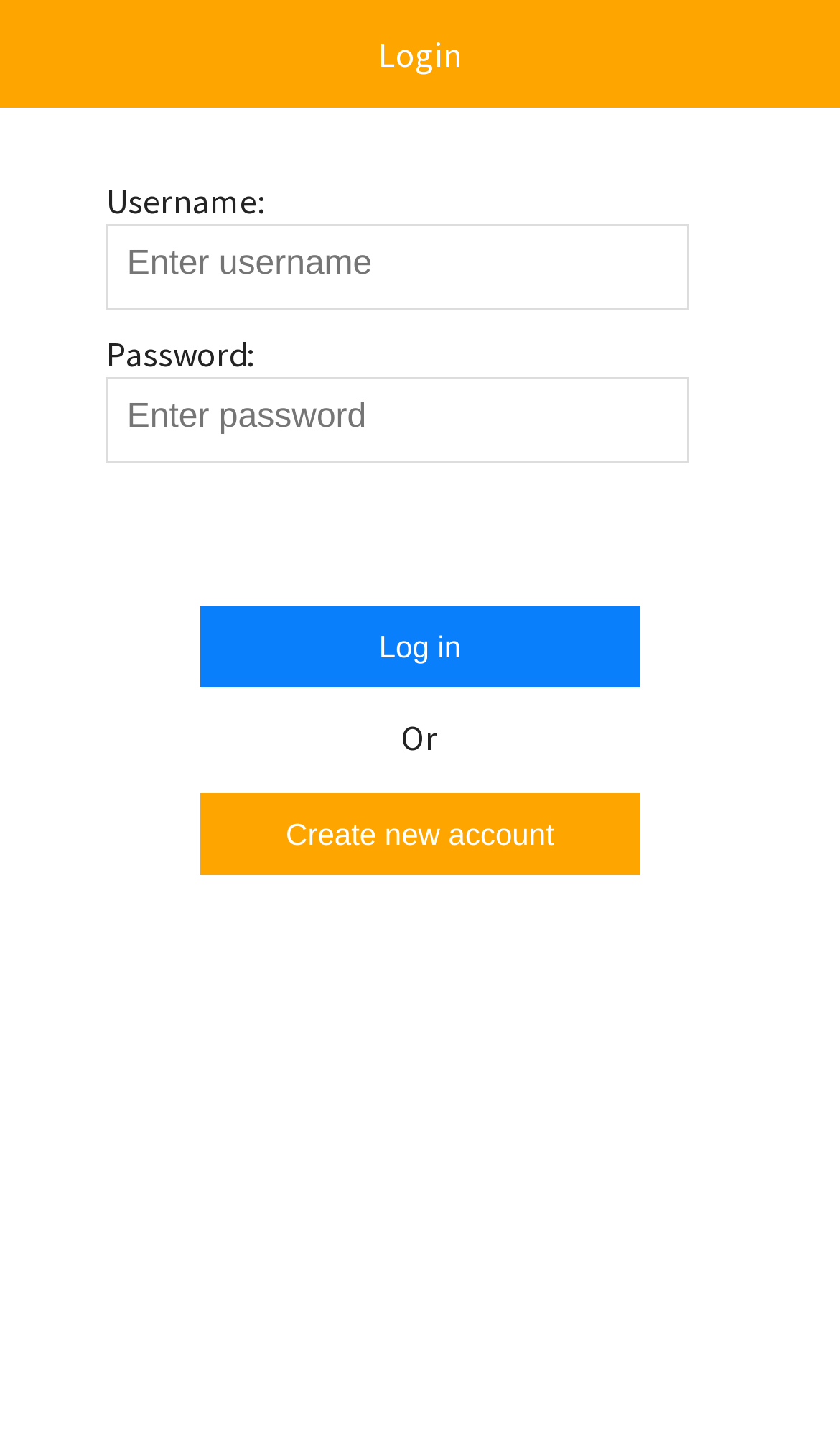Extract the bounding box coordinates for the described element: "name="login" value="Log in"". The coordinates should be represented as four float numbers between 0 and 1: [left, top, right, bottom].

[0.238, 0.423, 0.762, 0.48]